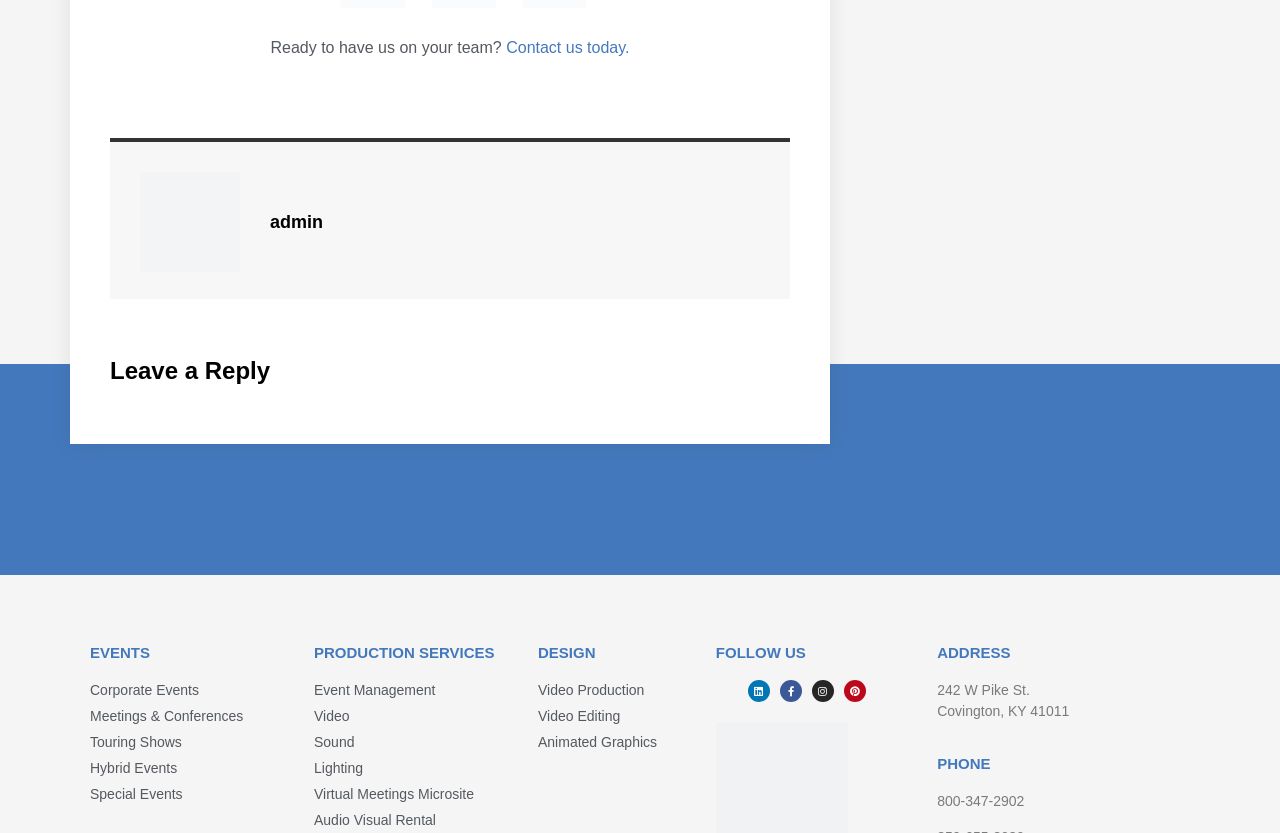Determine the bounding box coordinates of the section to be clicked to follow the instruction: "Learn about Event Management". The coordinates should be given as four float numbers between 0 and 1, formatted as [left, top, right, bottom].

[0.245, 0.816, 0.405, 0.841]